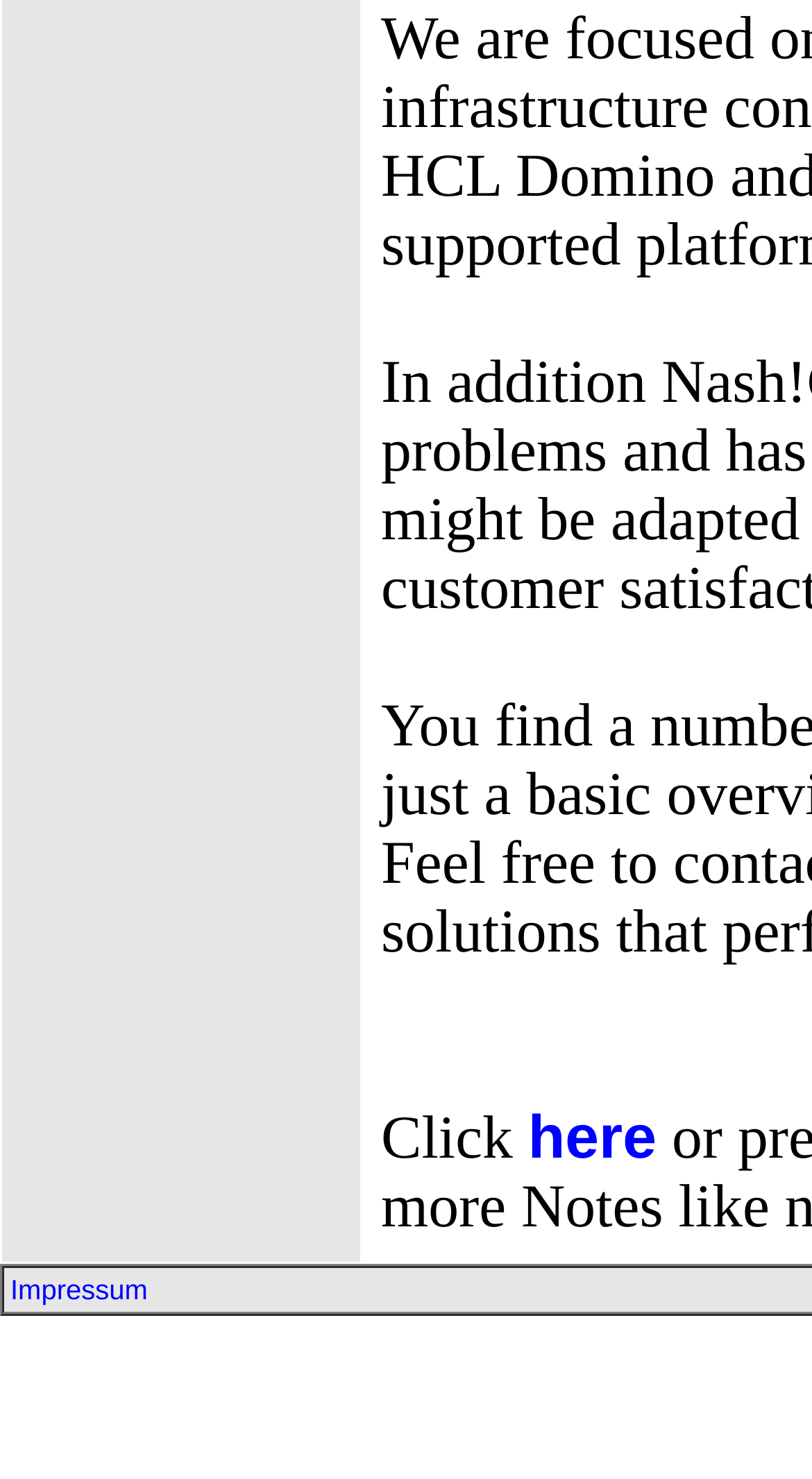Locate the bounding box coordinates of the UI element described by: "Impressum". Provide the coordinates as four float numbers between 0 and 1, formatted as [left, top, right, bottom].

[0.013, 0.862, 0.182, 0.883]